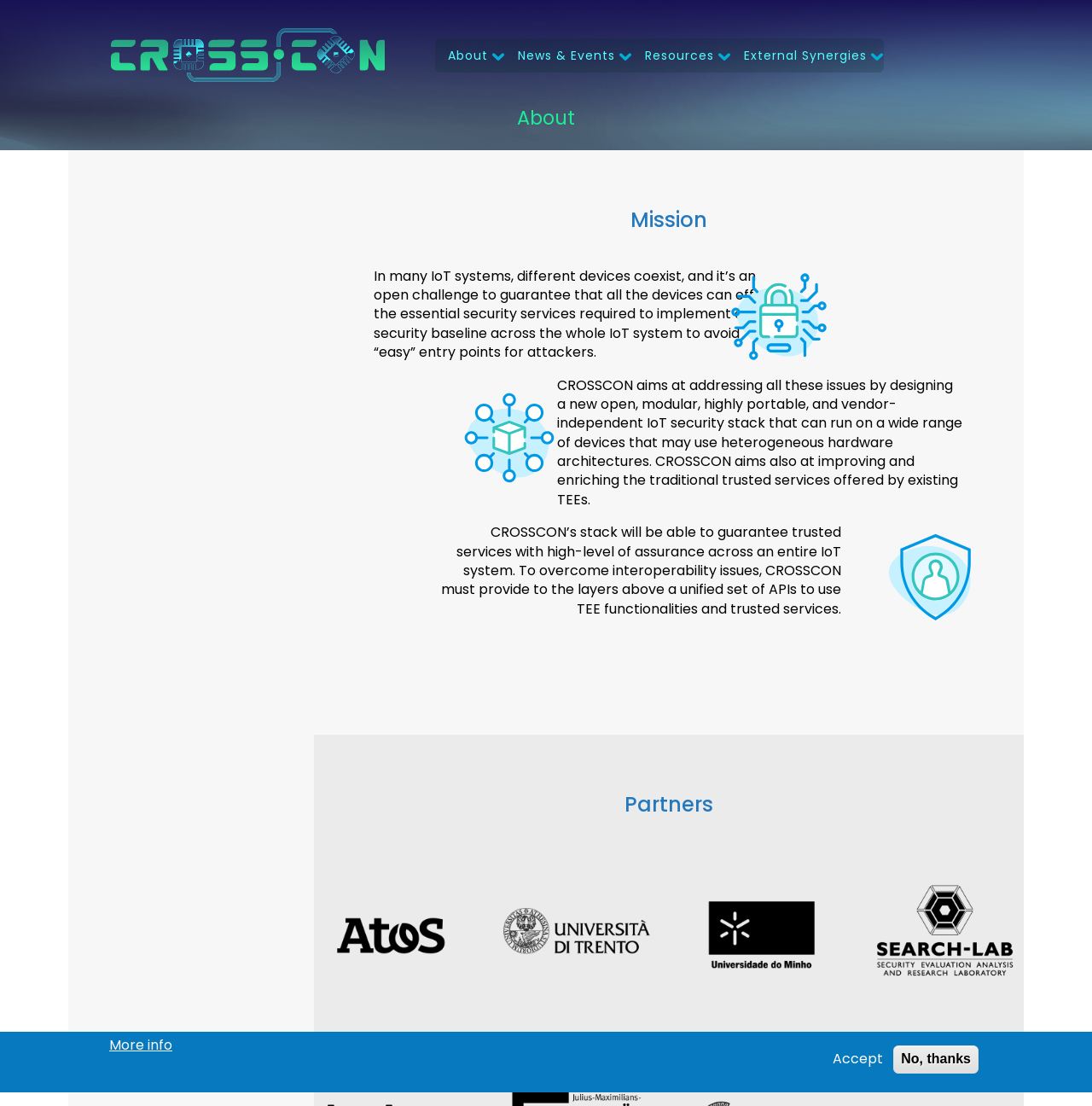Please find and report the bounding box coordinates of the element to click in order to perform the following action: "Click on the 'More info' button". The coordinates should be expressed as four float numbers between 0 and 1, in the format [left, top, right, bottom].

[0.1, 0.937, 0.158, 0.954]